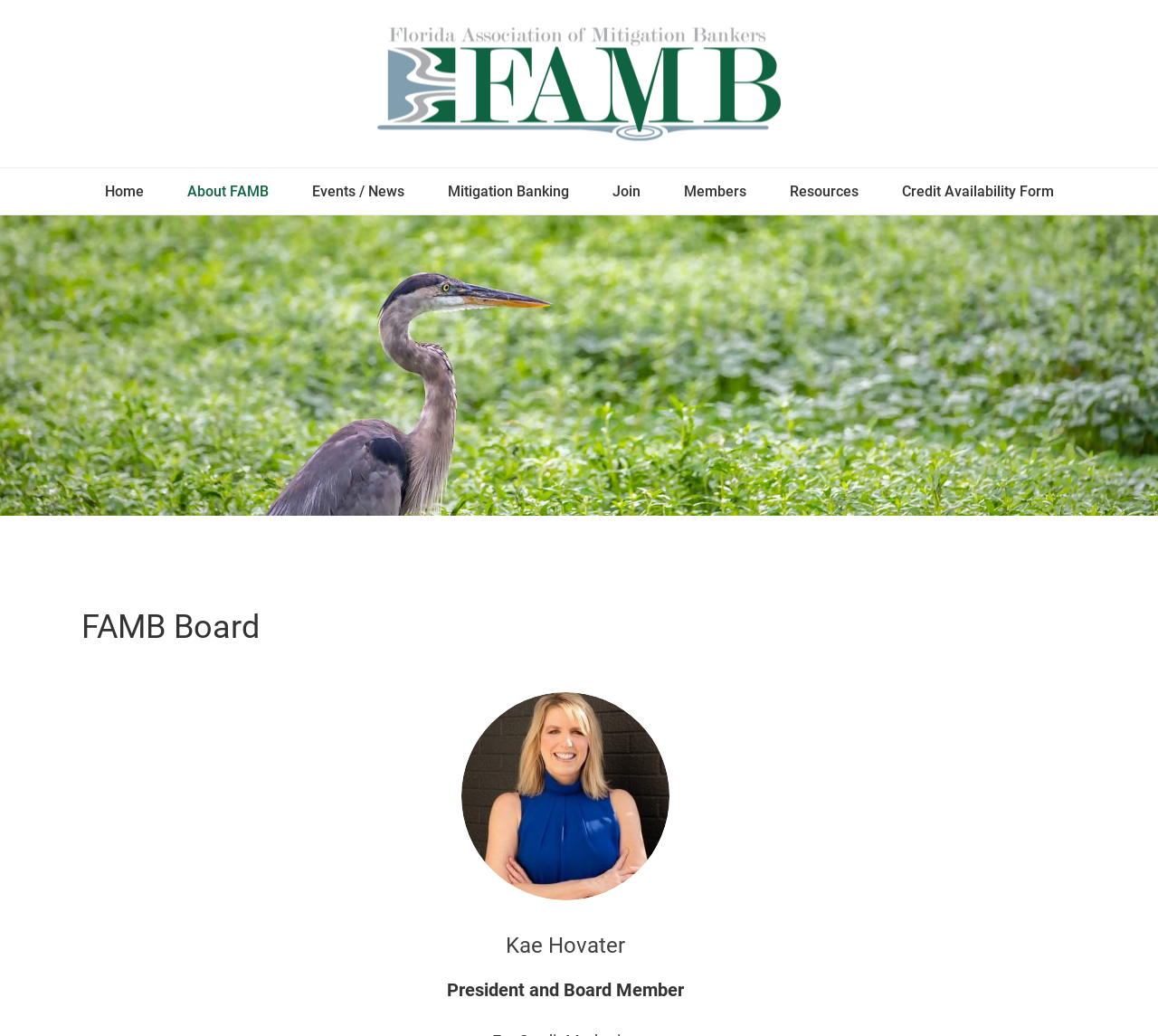Using the element description: "About FAMB", determine the bounding box coordinates for the specified UI element. The coordinates should be four float numbers between 0 and 1, [left, top, right, bottom].

[0.143, 0.162, 0.25, 0.207]